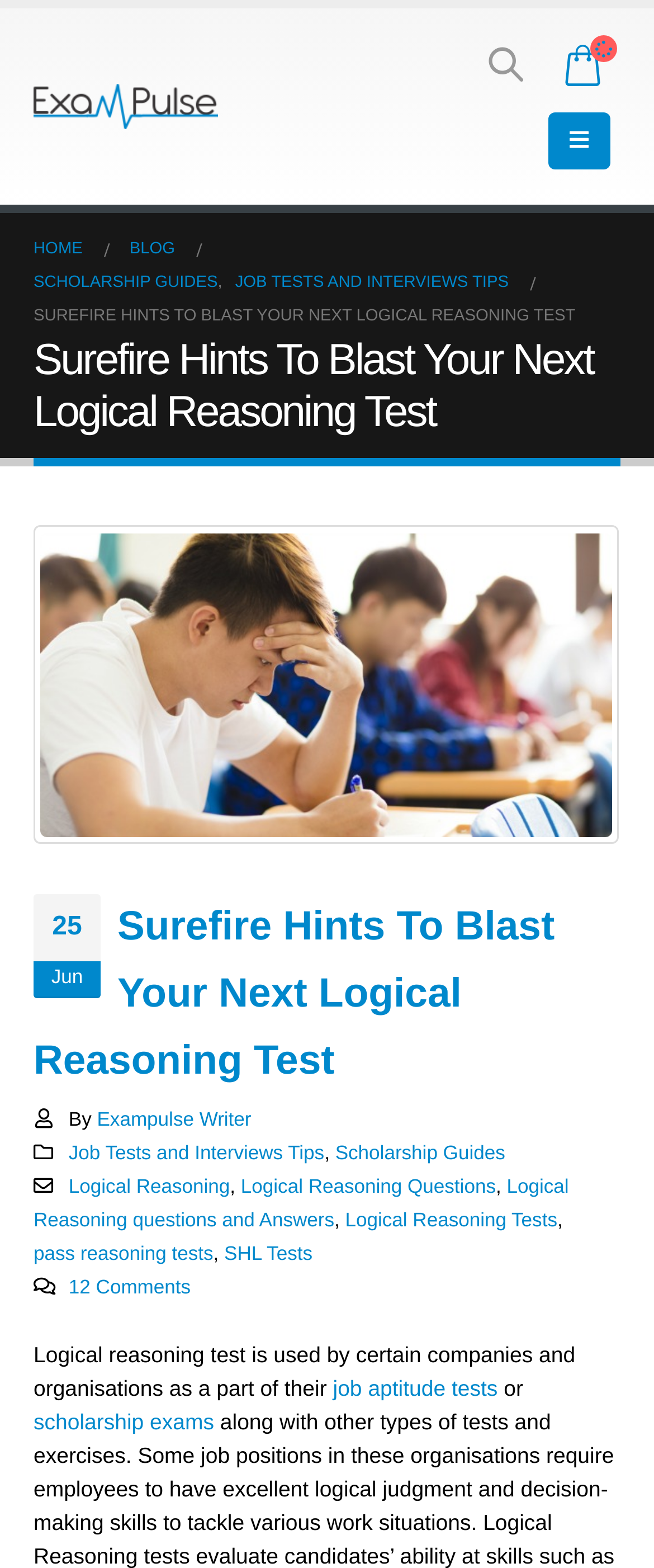Find the bounding box coordinates of the element to click in order to complete the given instruction: "Read the article about Logical Reasoning Tests."

[0.051, 0.57, 0.949, 0.699]